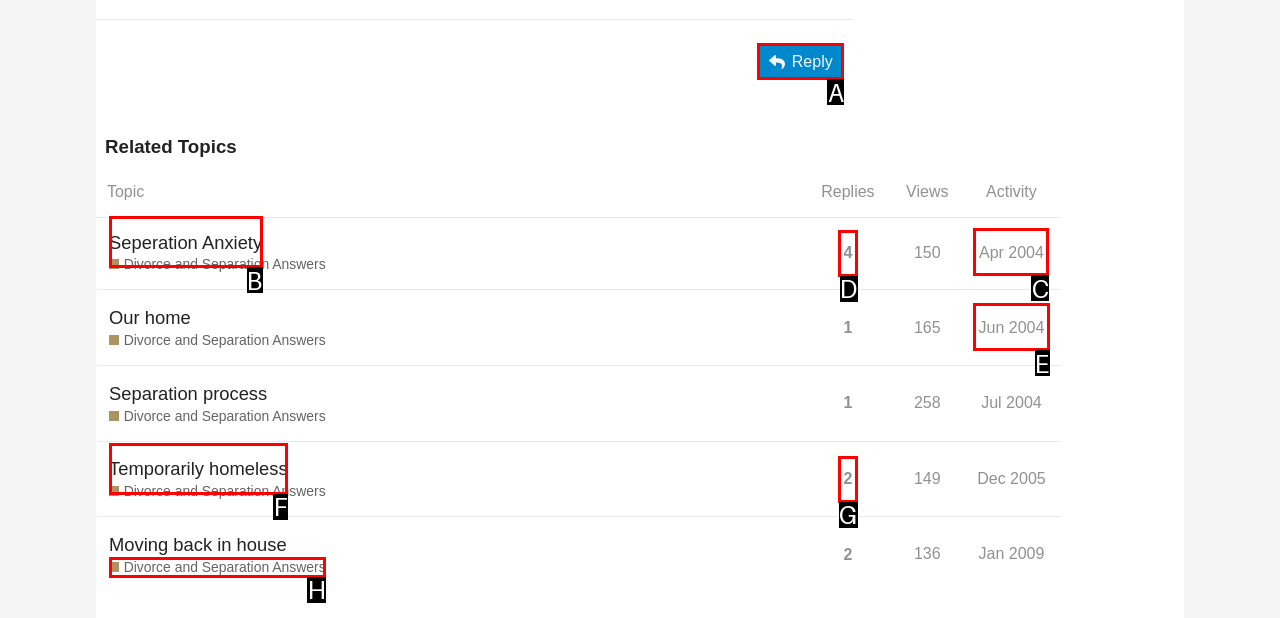For the task "Click the 'Reply' button", which option's letter should you click? Answer with the letter only.

A